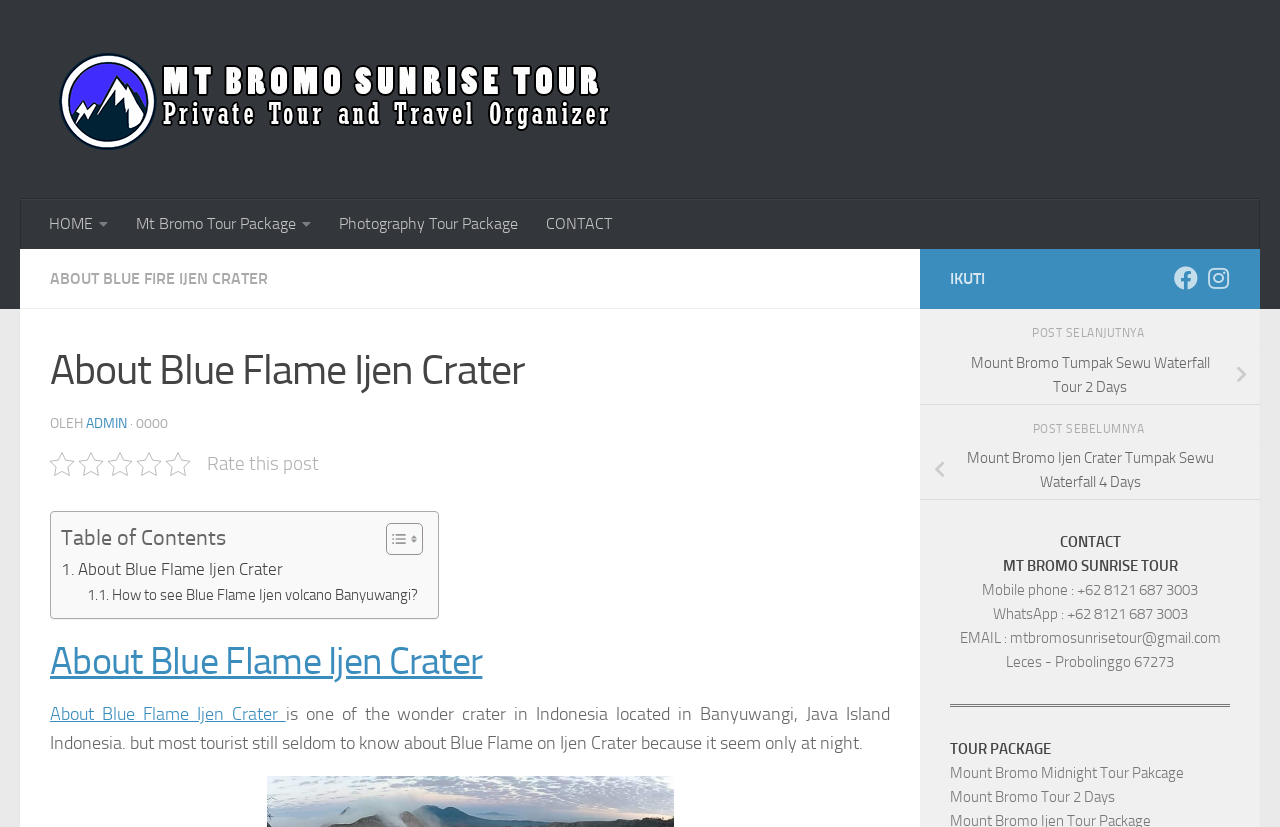Extract the bounding box coordinates for the described element: "CONTACT". The coordinates should be represented as four float numbers between 0 and 1: [left, top, right, bottom].

[0.416, 0.241, 0.489, 0.301]